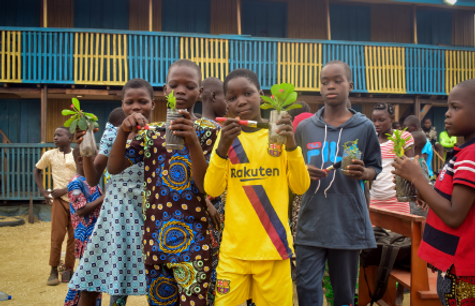Provide your answer in one word or a succinct phrase for the question: 
What is the purpose of the initiative?

Promote ecological awareness